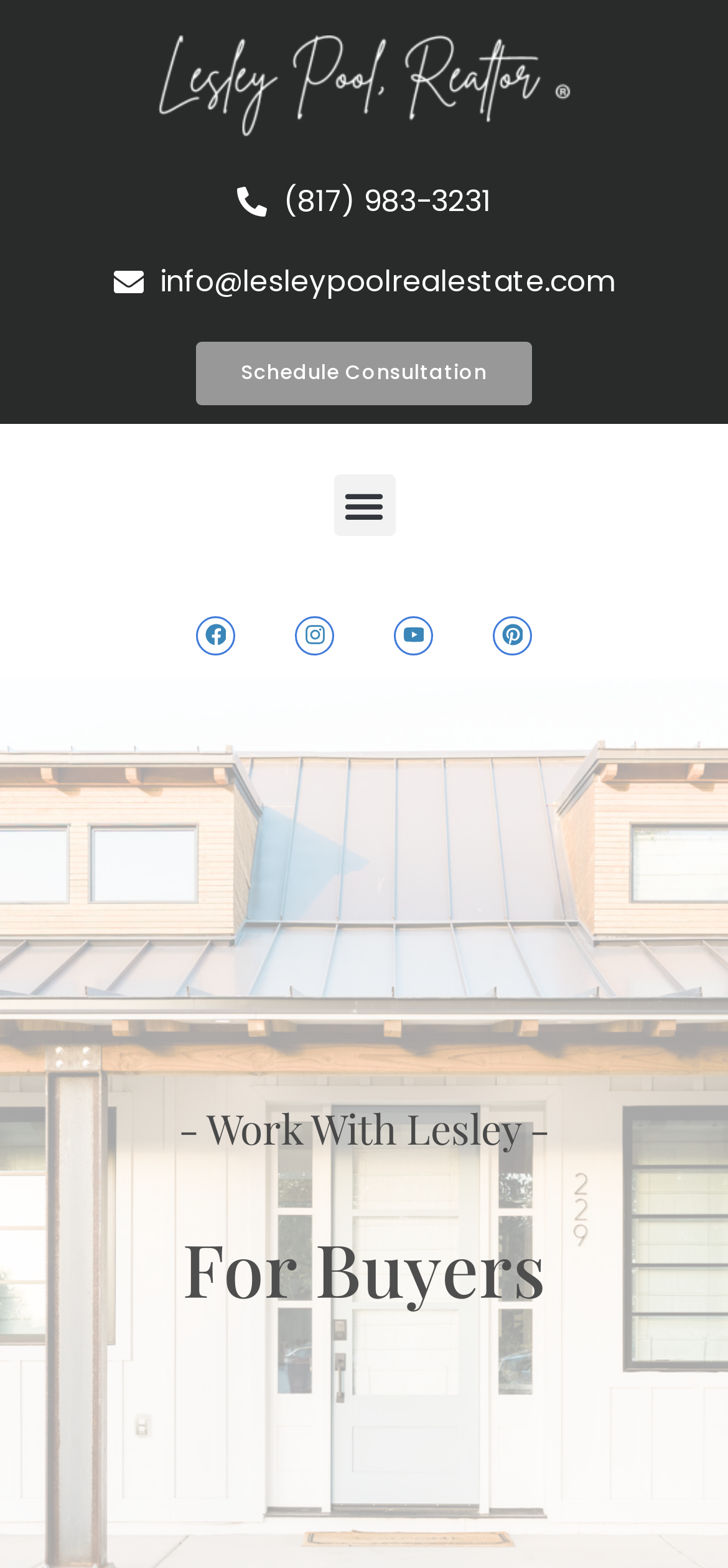Provide a brief response using a word or short phrase to this question:
How many social media links are available?

4